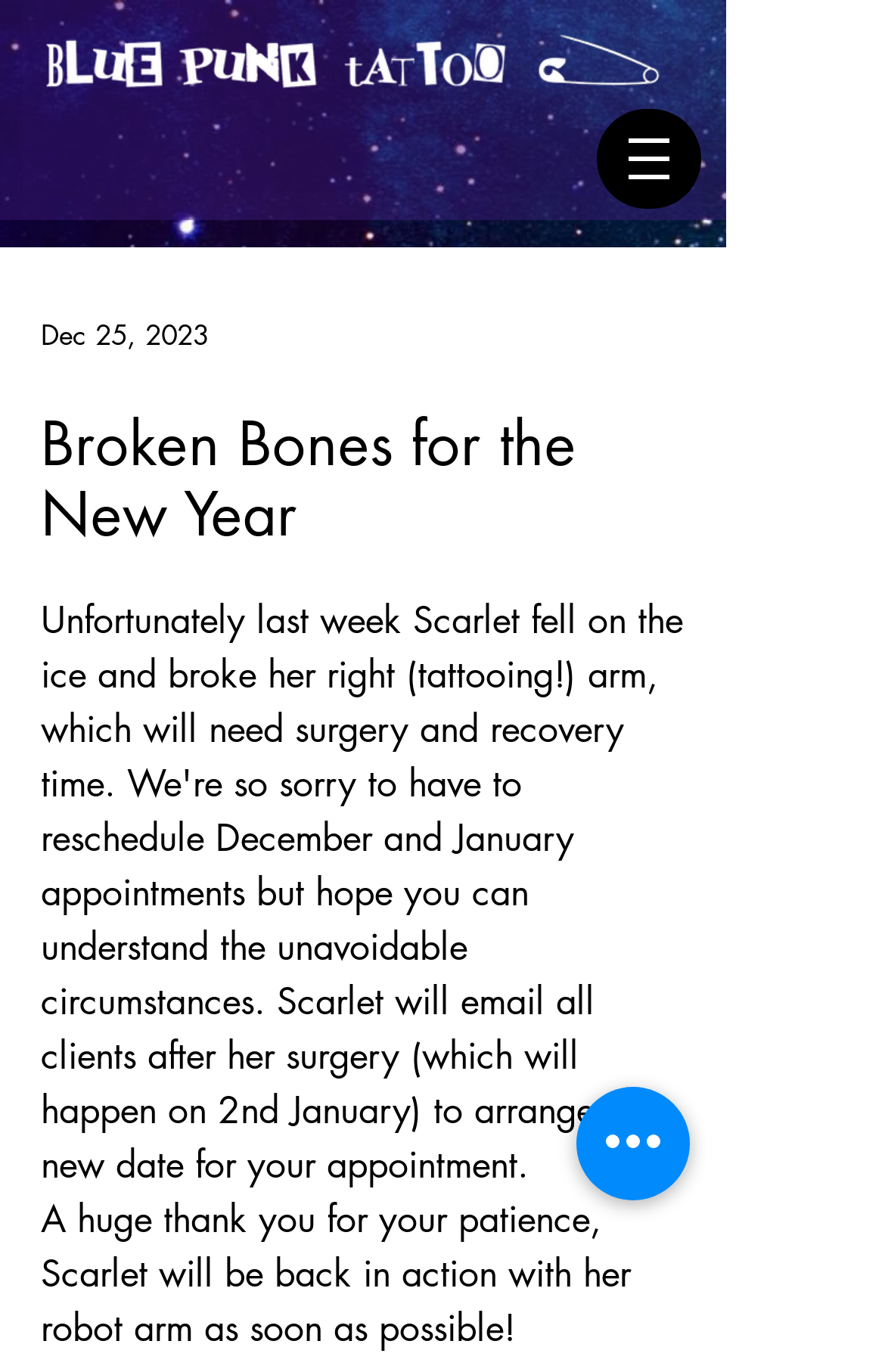What is Scarlet's current situation?
Based on the visual information, provide a detailed and comprehensive answer.

According to the webpage, Scarlet has broken her right arm, which will require surgery and recovery time. This information is mentioned in the main content of the webpage.